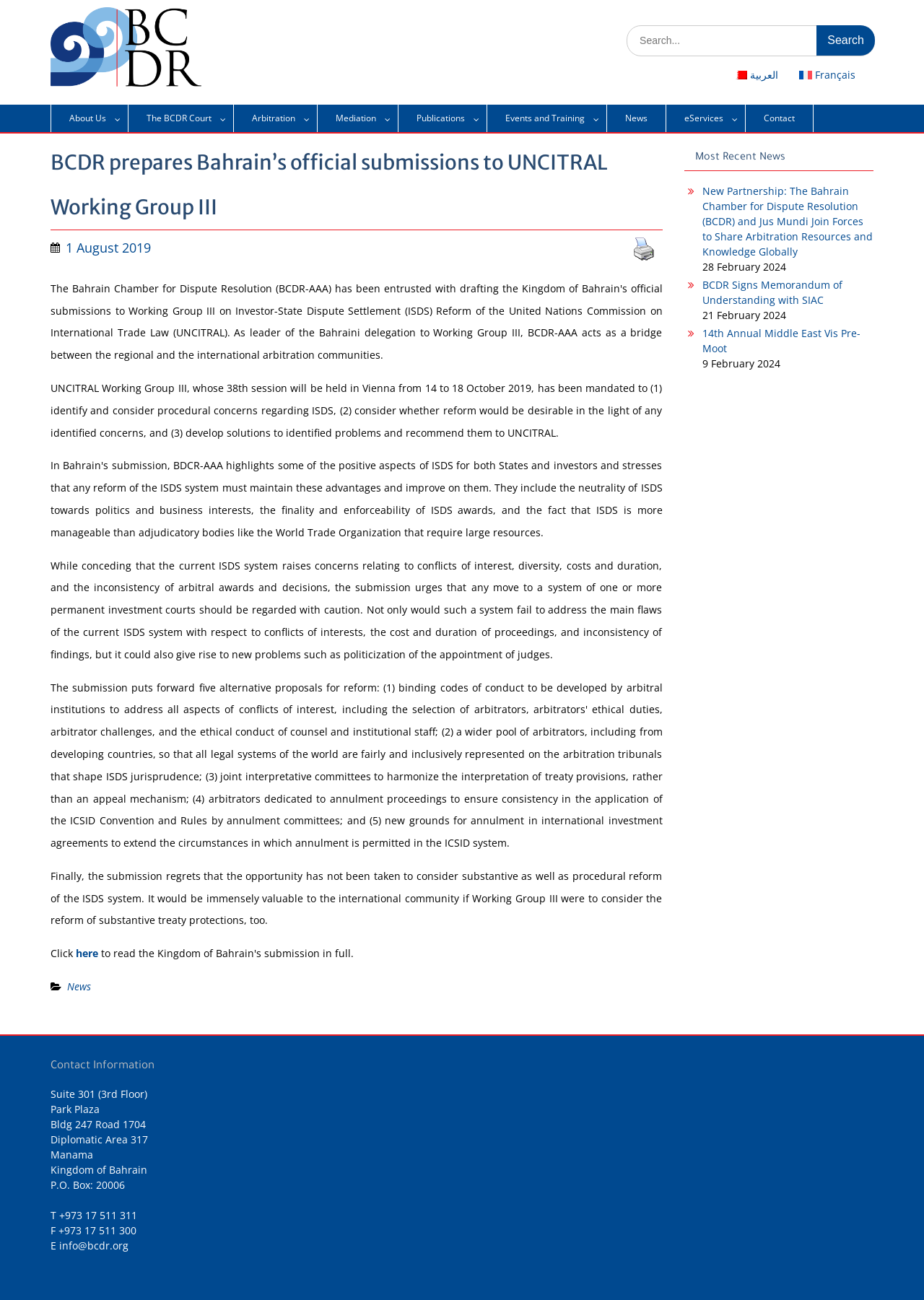How many news items are listed in the 'Most Recent News' section?
Please provide a single word or phrase answer based on the image.

4